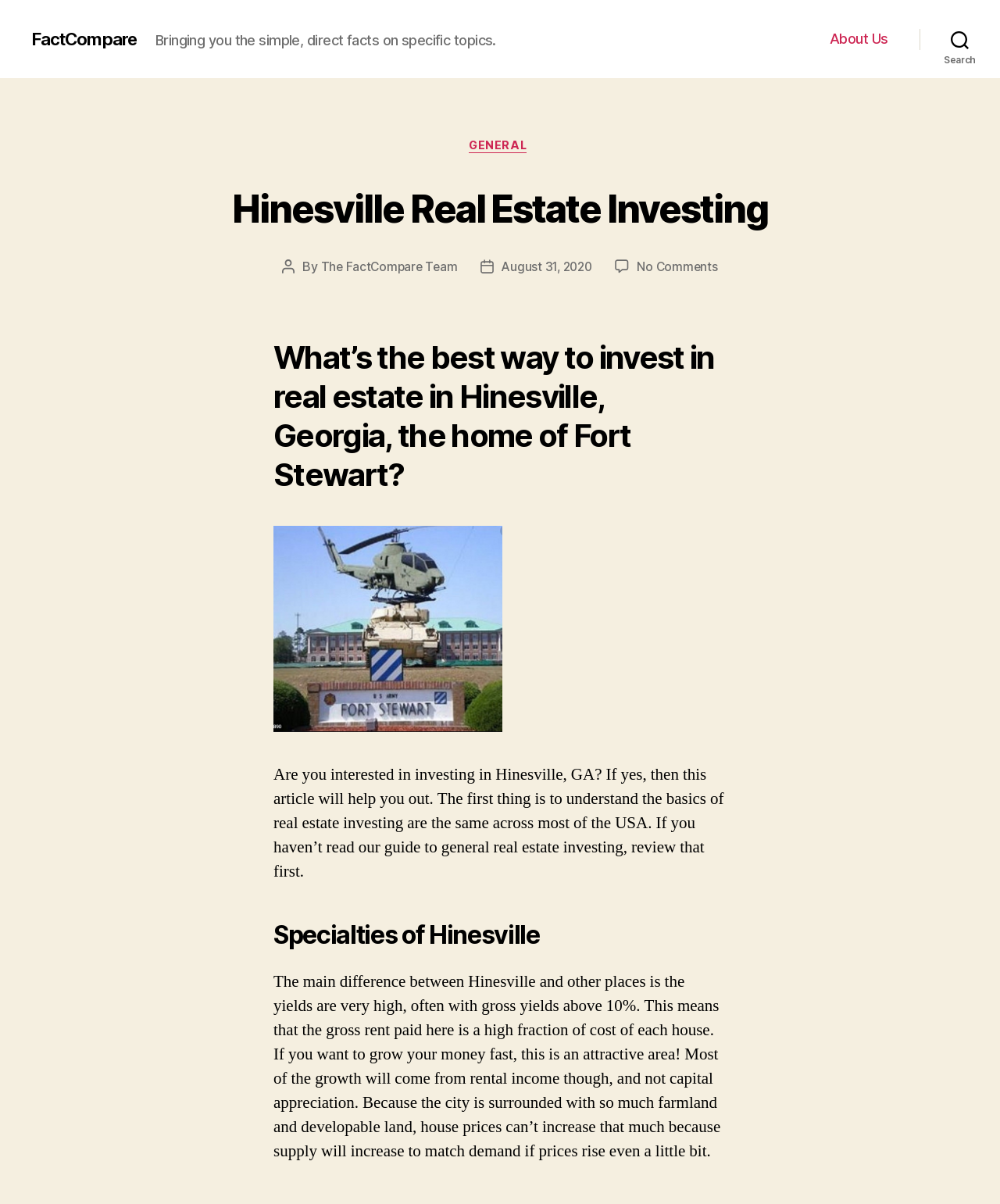Identify the bounding box coordinates for the element you need to click to achieve the following task: "Learn how to make roasted red peppers". Provide the bounding box coordinates as four float numbers between 0 and 1, in the form [left, top, right, bottom].

None